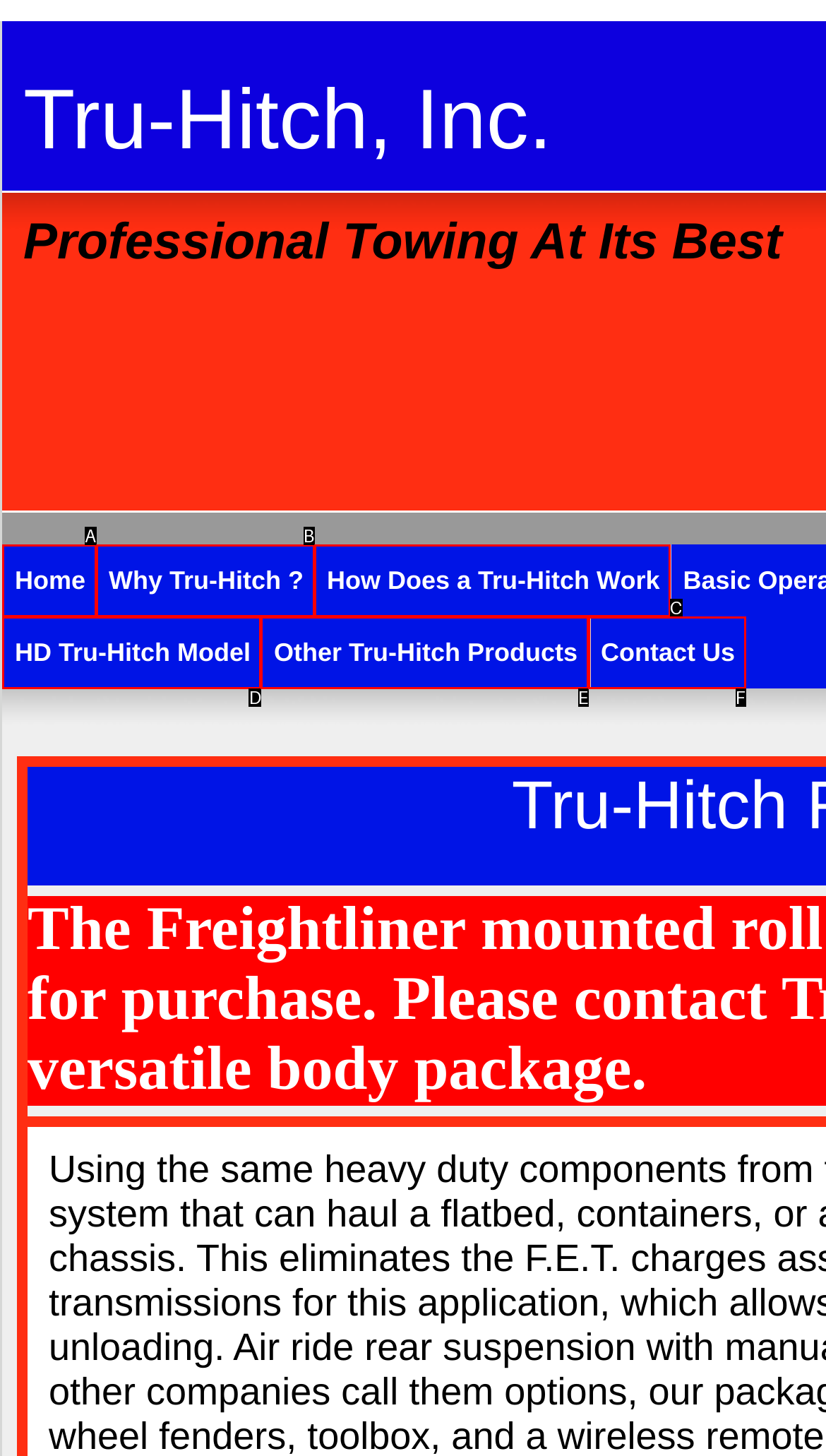Which option is described as follows: Home
Answer with the letter of the matching option directly.

A